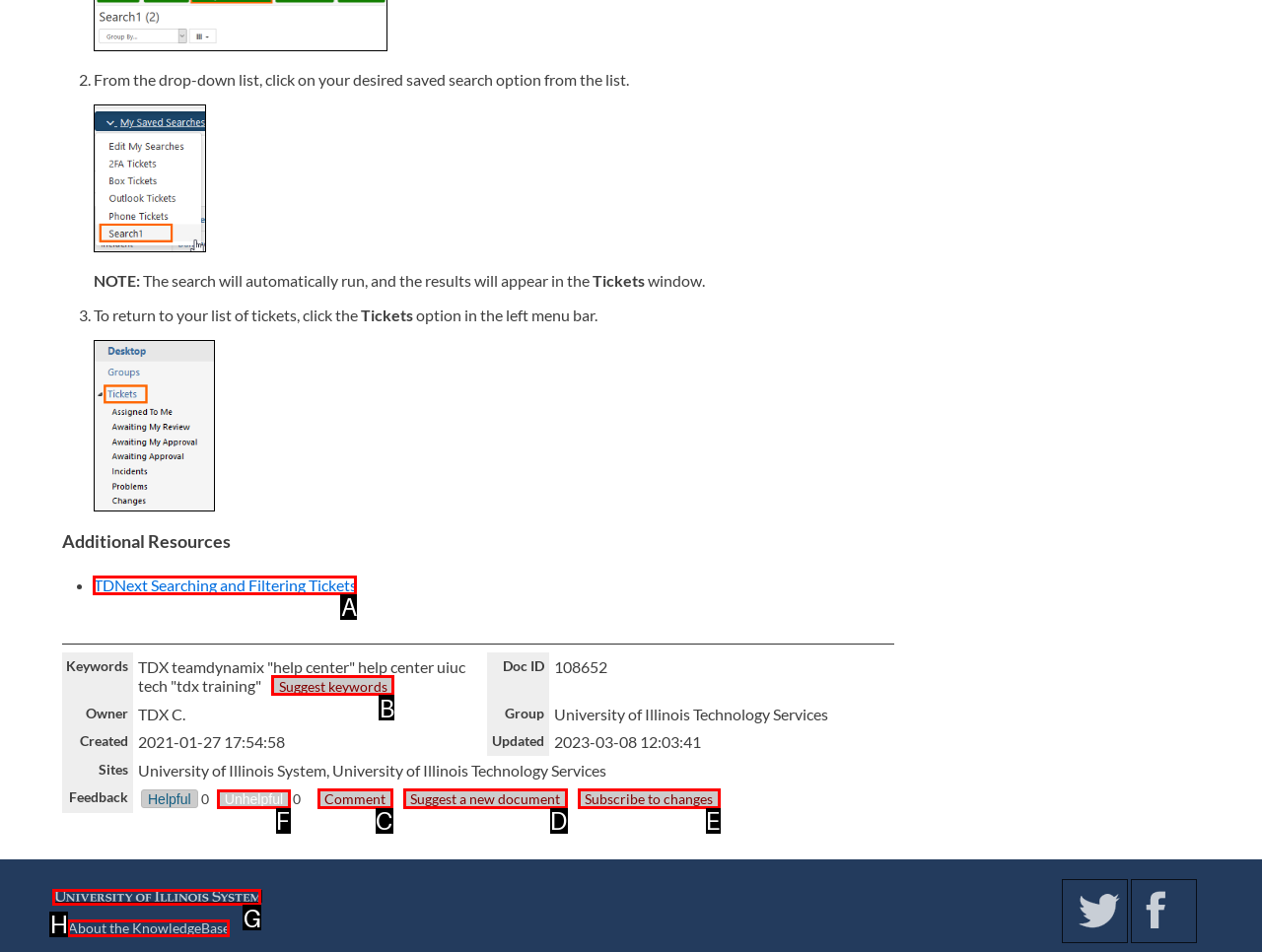Please indicate which HTML element should be clicked to fulfill the following task: Click on the 'University of Illinois' link. Provide the letter of the selected option.

G